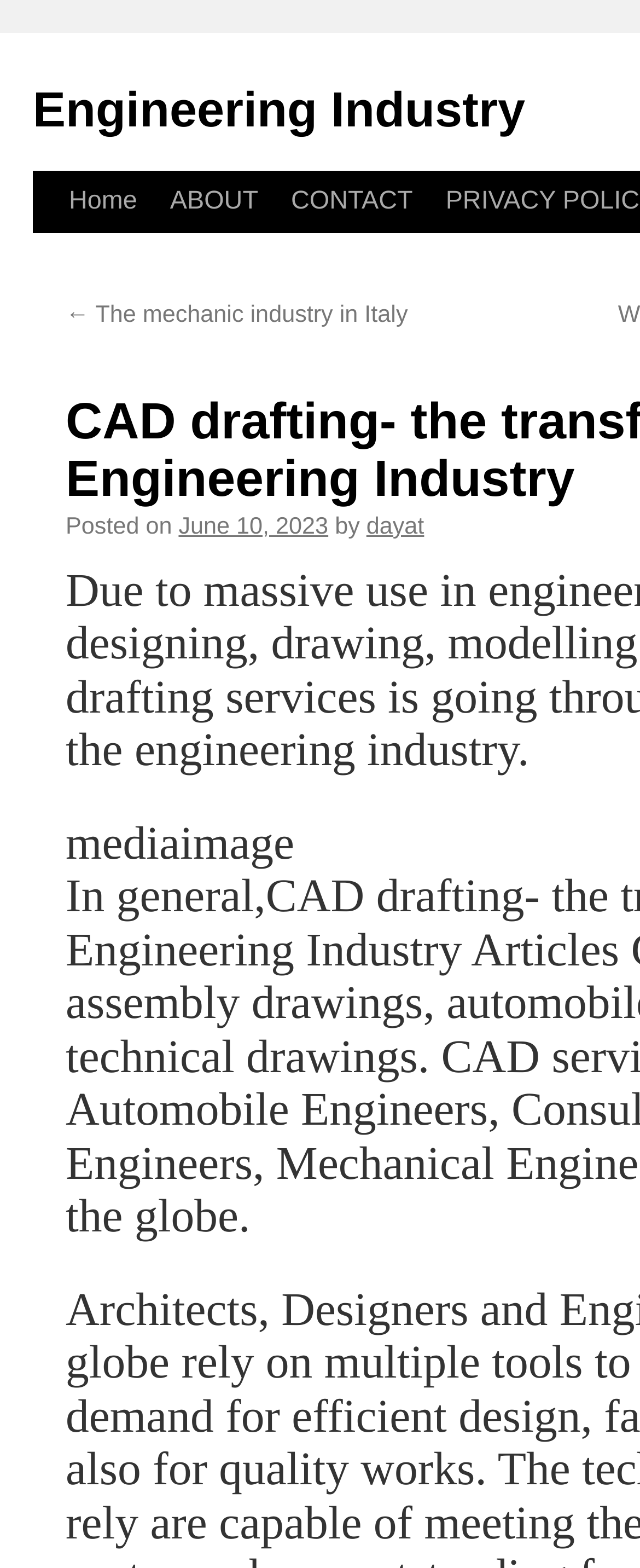Answer the following query with a single word or phrase:
What is the date of the latest article?

June 10, 2023